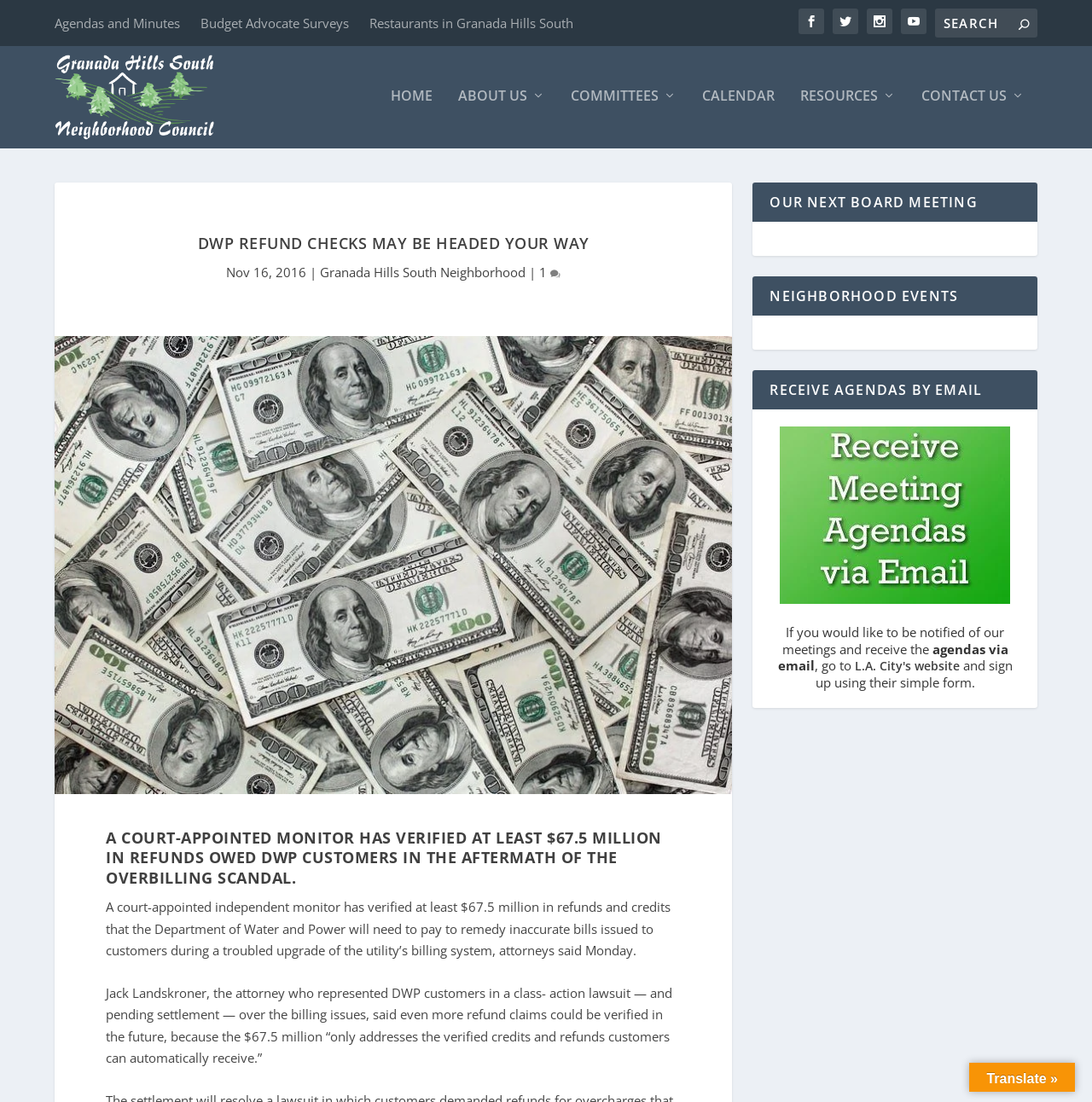What is the name of the neighborhood council?
Using the image provided, answer with just one word or phrase.

Granada Hills South Neighborhood Council